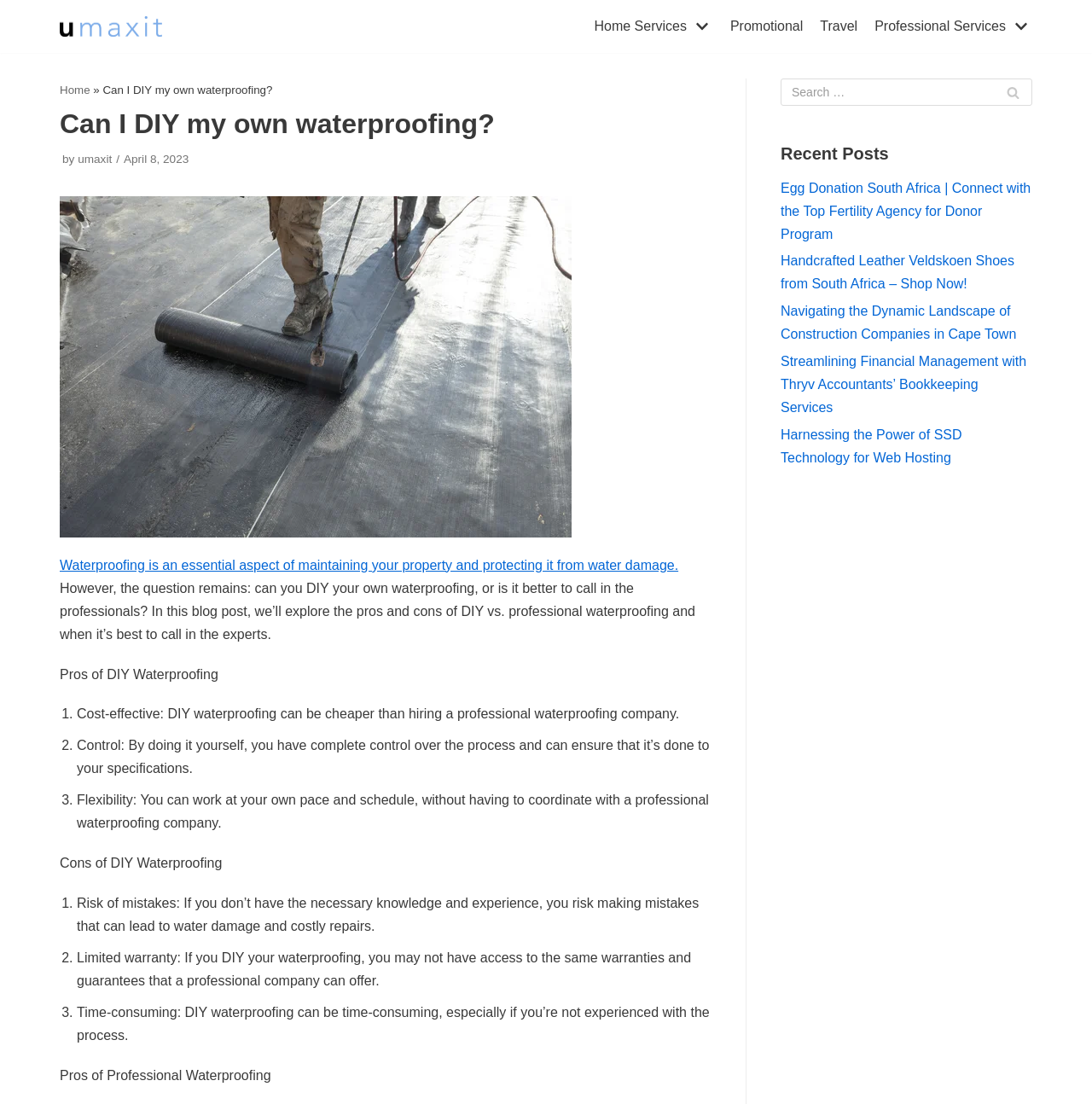Explain the webpage's layout and main content in detail.

This webpage is about waterproofing and its importance in maintaining properties. At the top, there is a navigation menu with links to "Home Services", "Promotional", "Travel", and "Professional Services". Below the navigation menu, there is a heading that reads "Can I DIY my own waterproofing?" followed by a brief introduction to the topic.

To the left of the heading, there is an image related to waterproofing. Below the introduction, there are two sections: "Pros of DIY Waterproofing" and "Cons of DIY Waterproofing". Each section has a list of points, with three points in the "Pros" section and three points in the "Cons" section. The points are numbered and describe the advantages and disadvantages of doing waterproofing oneself.

Further down the page, there is another section titled "Pros of Professional Waterproofing". Below this section, there is a complementary section that takes up a significant portion of the page. This section contains a search bar with a button labeled "Search" and a list of recent posts with links to other articles.

The recent posts section has five links to different articles, including ones about egg donation, leather shoes, construction companies, financial management, and web hosting. There are also several images scattered throughout the page, including one above the navigation menu and another in the complementary section.